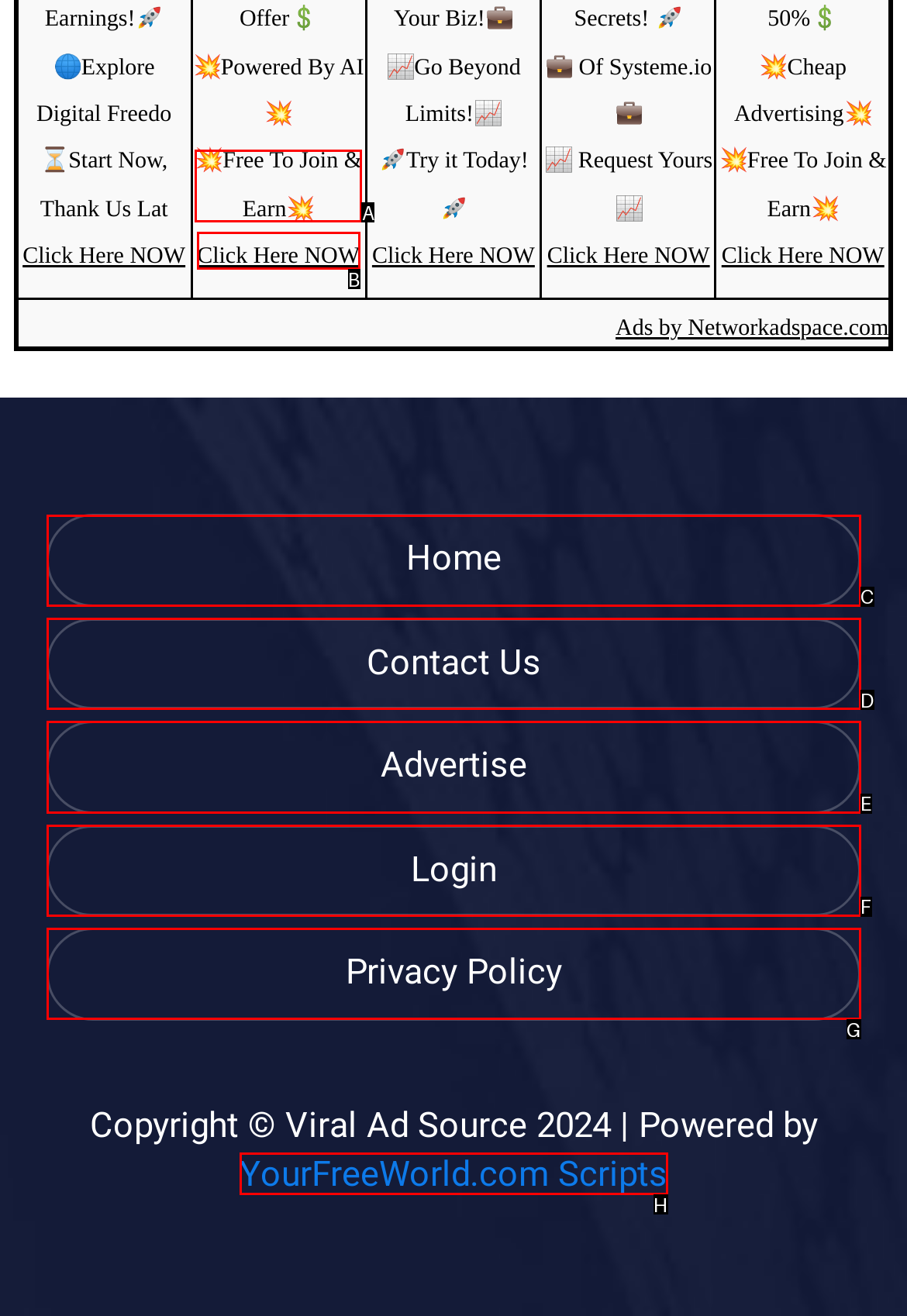Identify the HTML element to click to execute this task: Learn about the publisher's note Respond with the letter corresponding to the proper option.

None